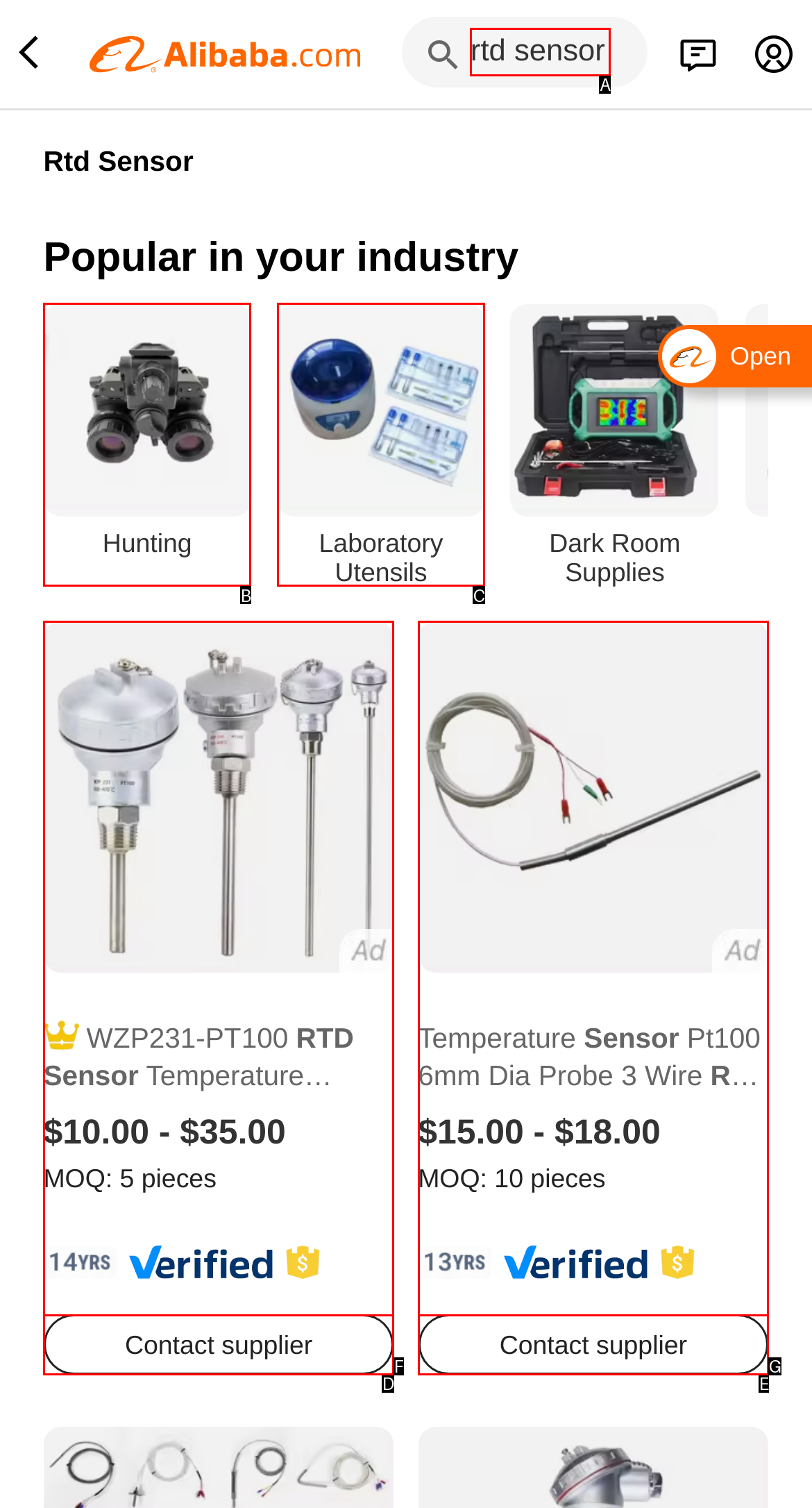Based on the description Hunting, identify the most suitable HTML element from the options. Provide your answer as the corresponding letter.

B